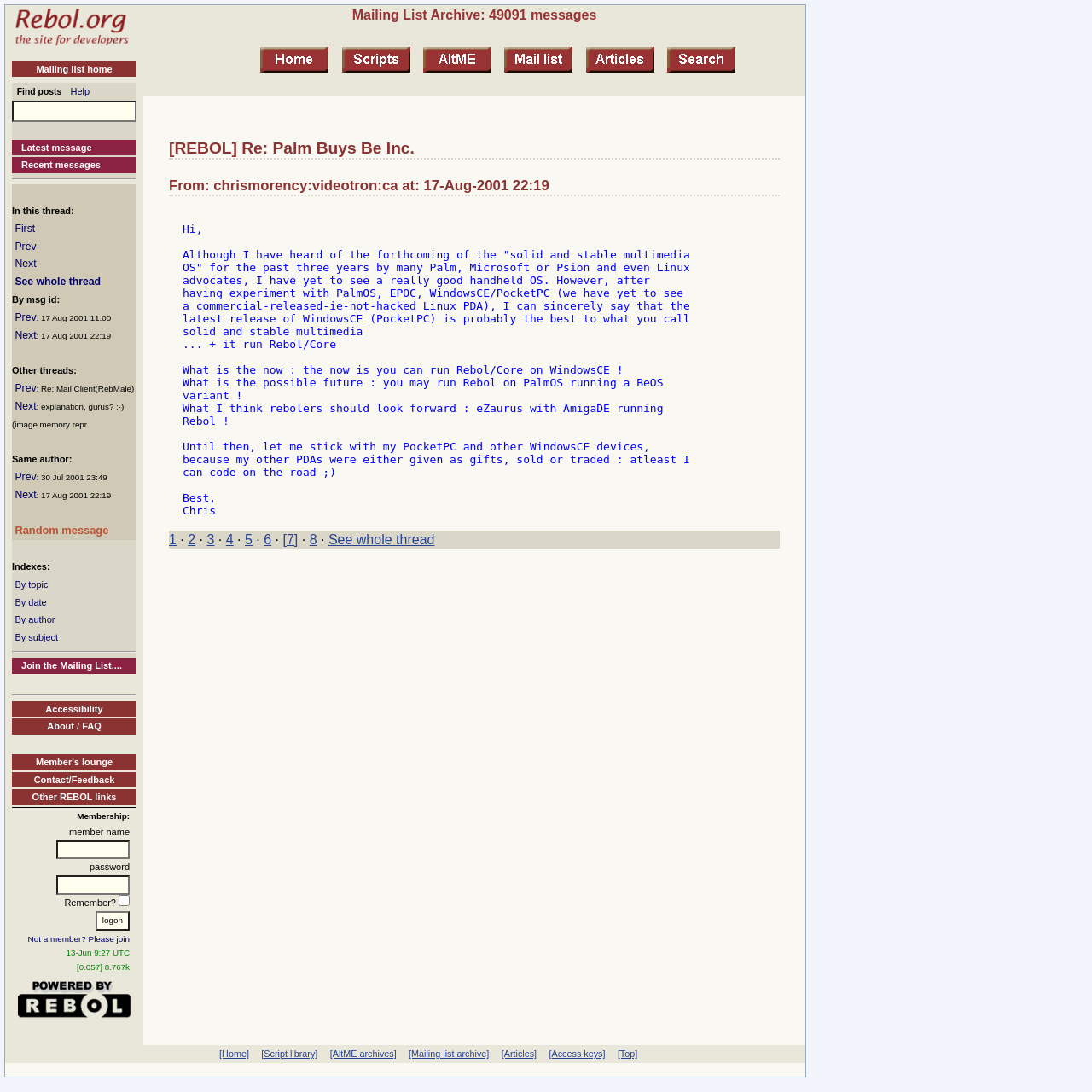Highlight the bounding box coordinates of the element you need to click to perform the following instruction: "Click the 'logo' link."

[0.011, 0.037, 0.12, 0.046]